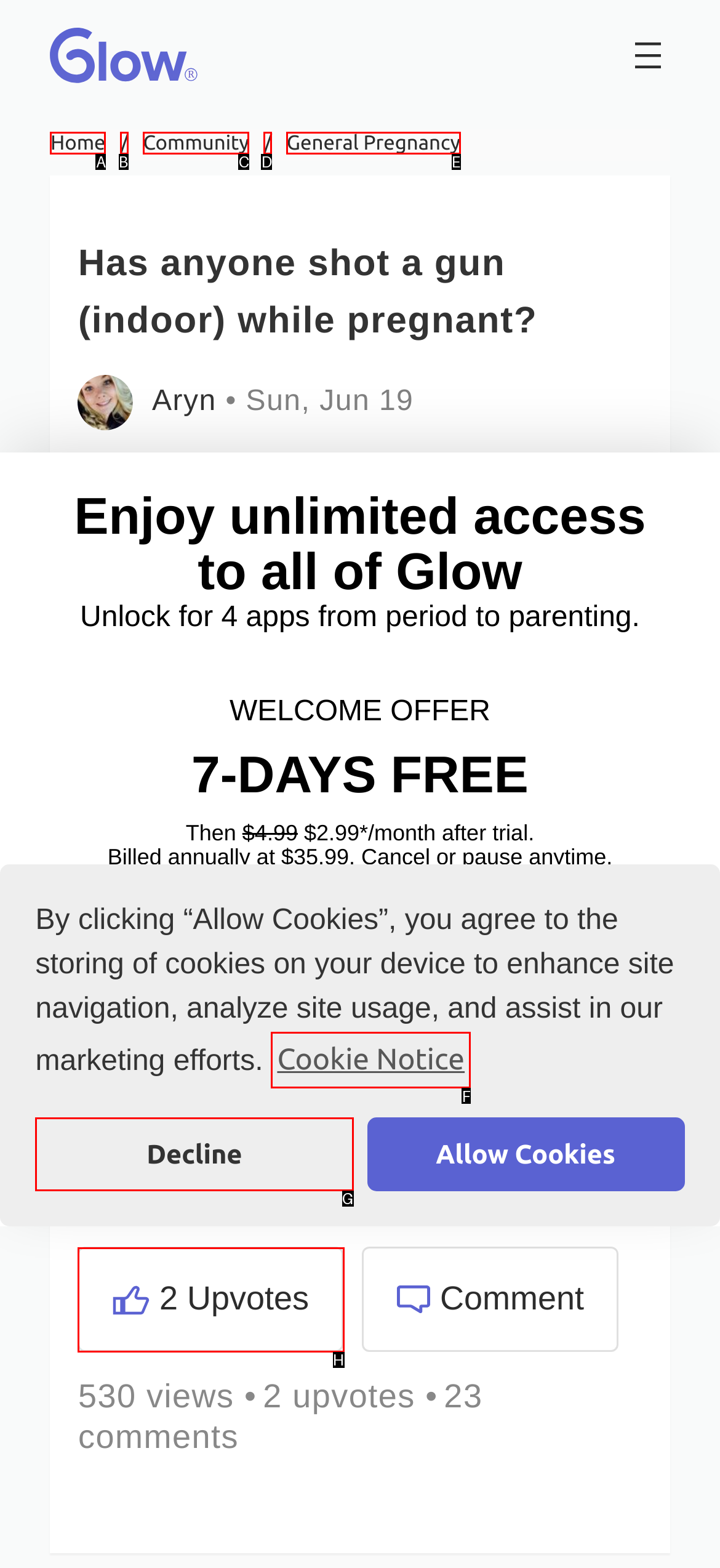Choose the HTML element that corresponds to the description: /
Provide the answer by selecting the letter from the given choices.

B